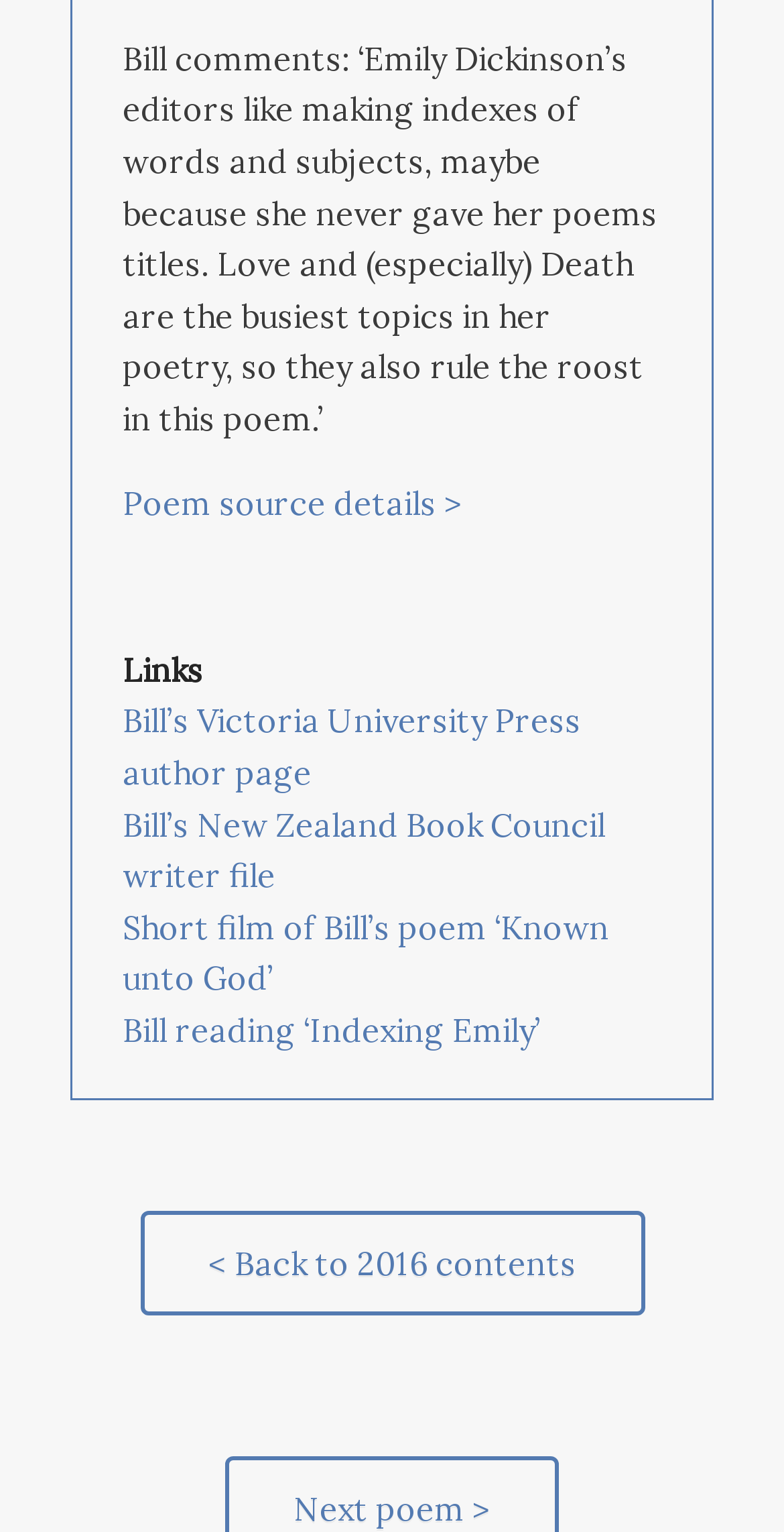Who is the author of the poem?
Please provide a single word or phrase as your answer based on the image.

Bill